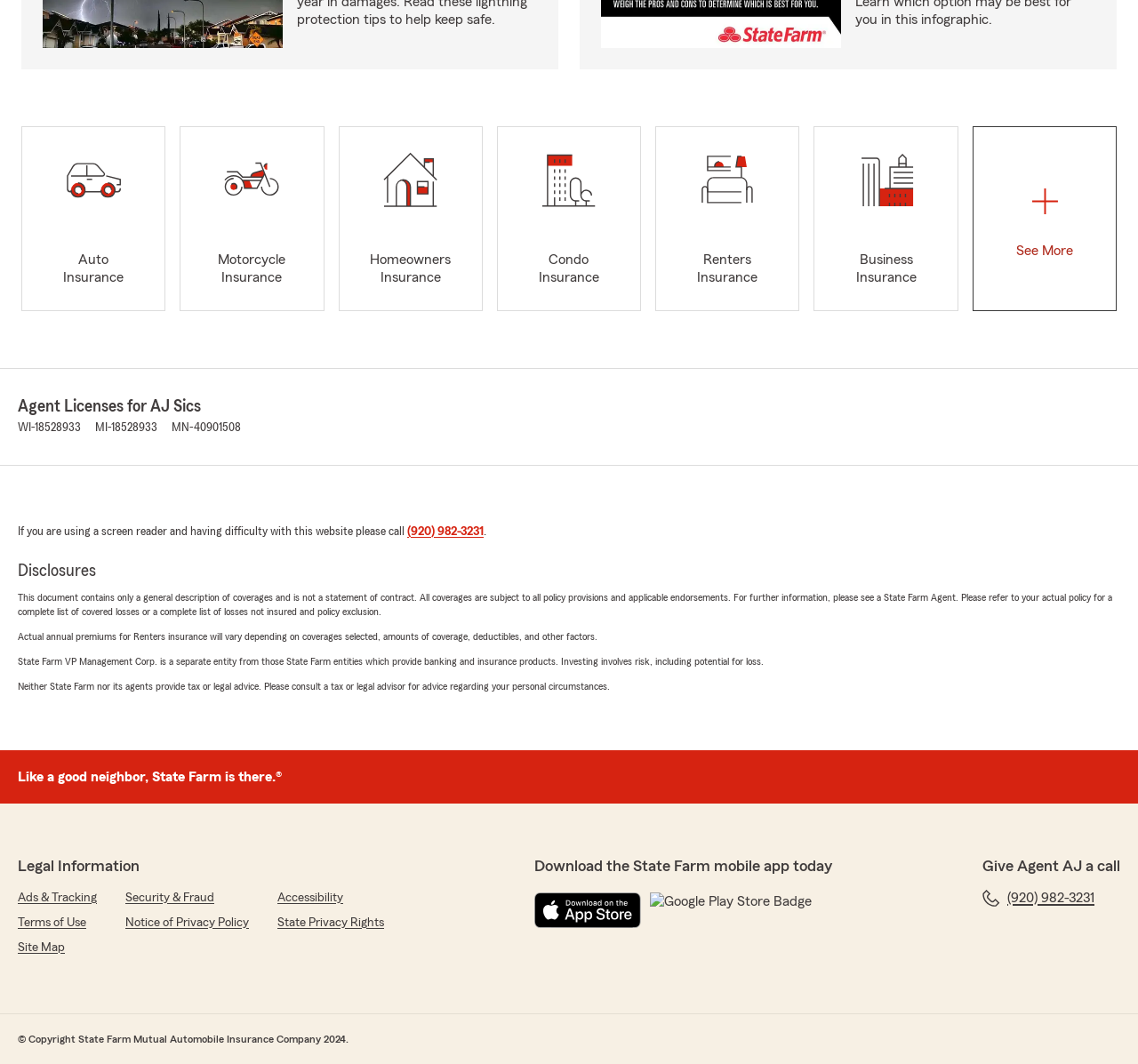Please find and report the bounding box coordinates of the element to click in order to perform the following action: "Call (920) 982-3231". The coordinates should be expressed as four float numbers between 0 and 1, in the format [left, top, right, bottom].

[0.358, 0.494, 0.425, 0.505]